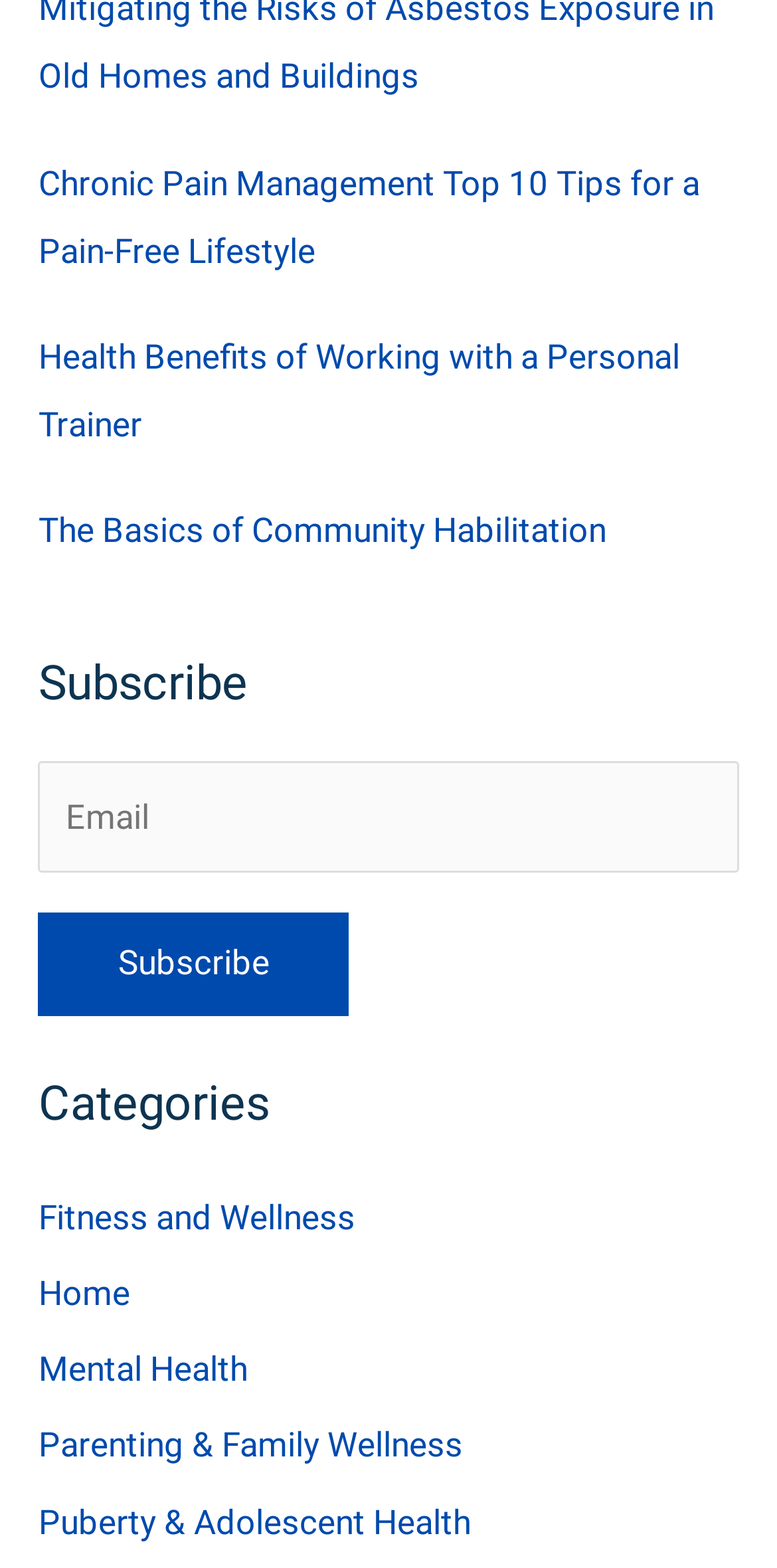Locate the bounding box of the UI element defined by this description: "The Basics of Community Habilitation". The coordinates should be given as four float numbers between 0 and 1, formatted as [left, top, right, bottom].

[0.049, 0.326, 0.78, 0.351]